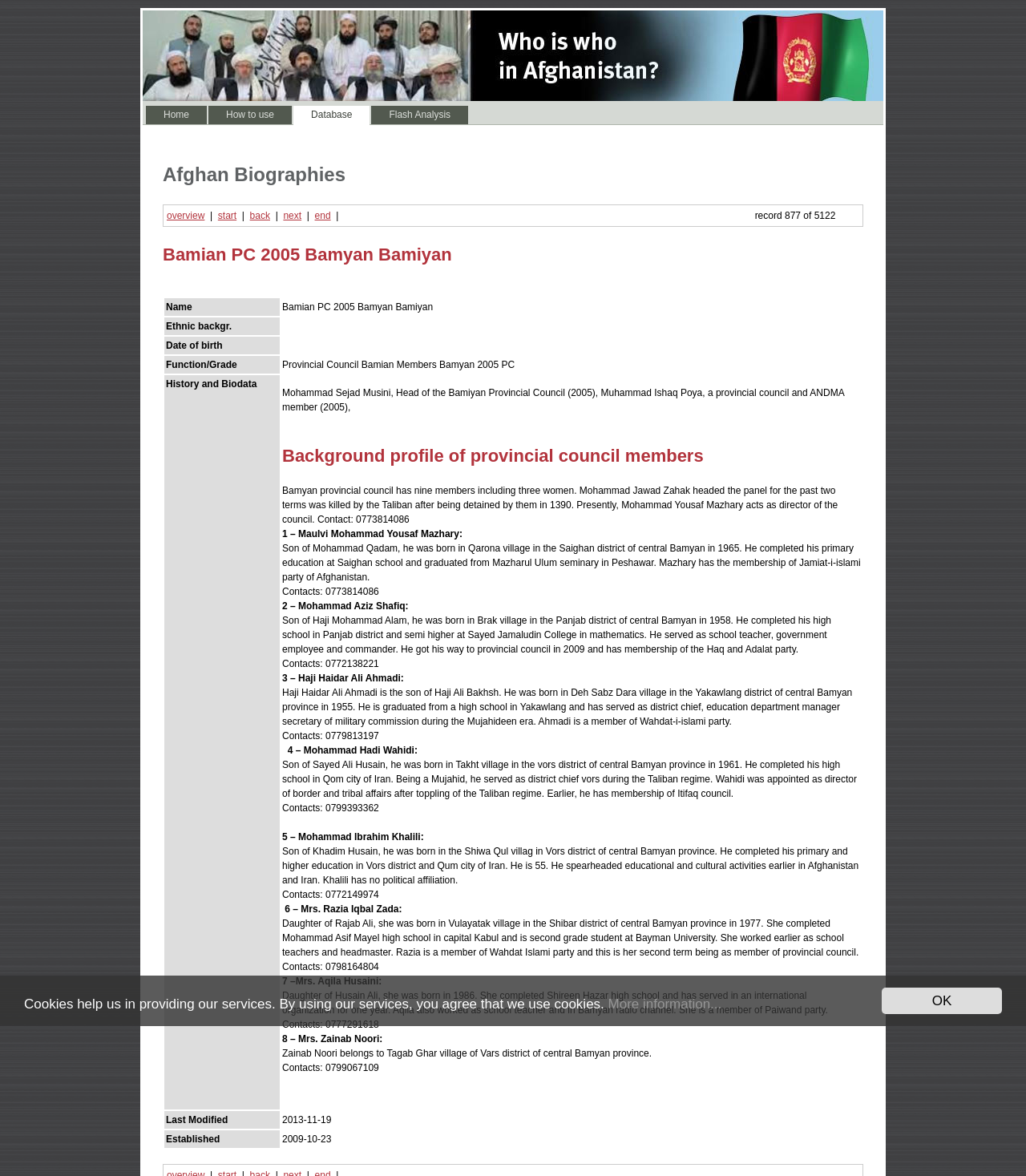Determine the bounding box coordinates of the region to click in order to accomplish the following instruction: "click the 'overview' link". Provide the coordinates as four float numbers between 0 and 1, specifically [left, top, right, bottom].

[0.162, 0.179, 0.199, 0.188]